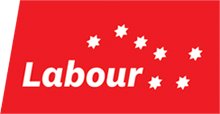Answer in one word or a short phrase: 
What is the color of the text 'Labour'?

White